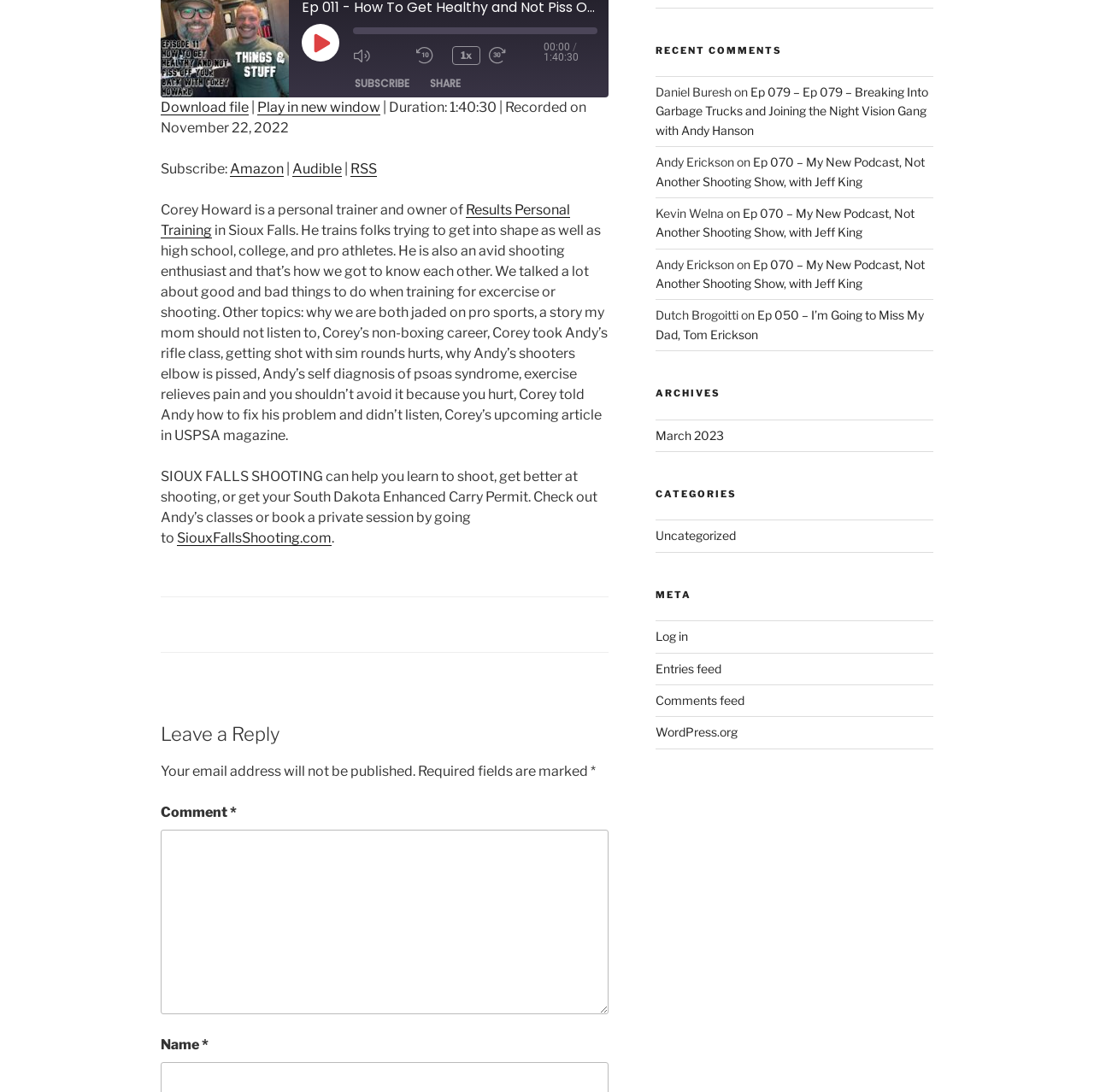Identify the bounding box coordinates of the HTML element based on this description: "Play Episode".

[0.276, 0.022, 0.31, 0.056]